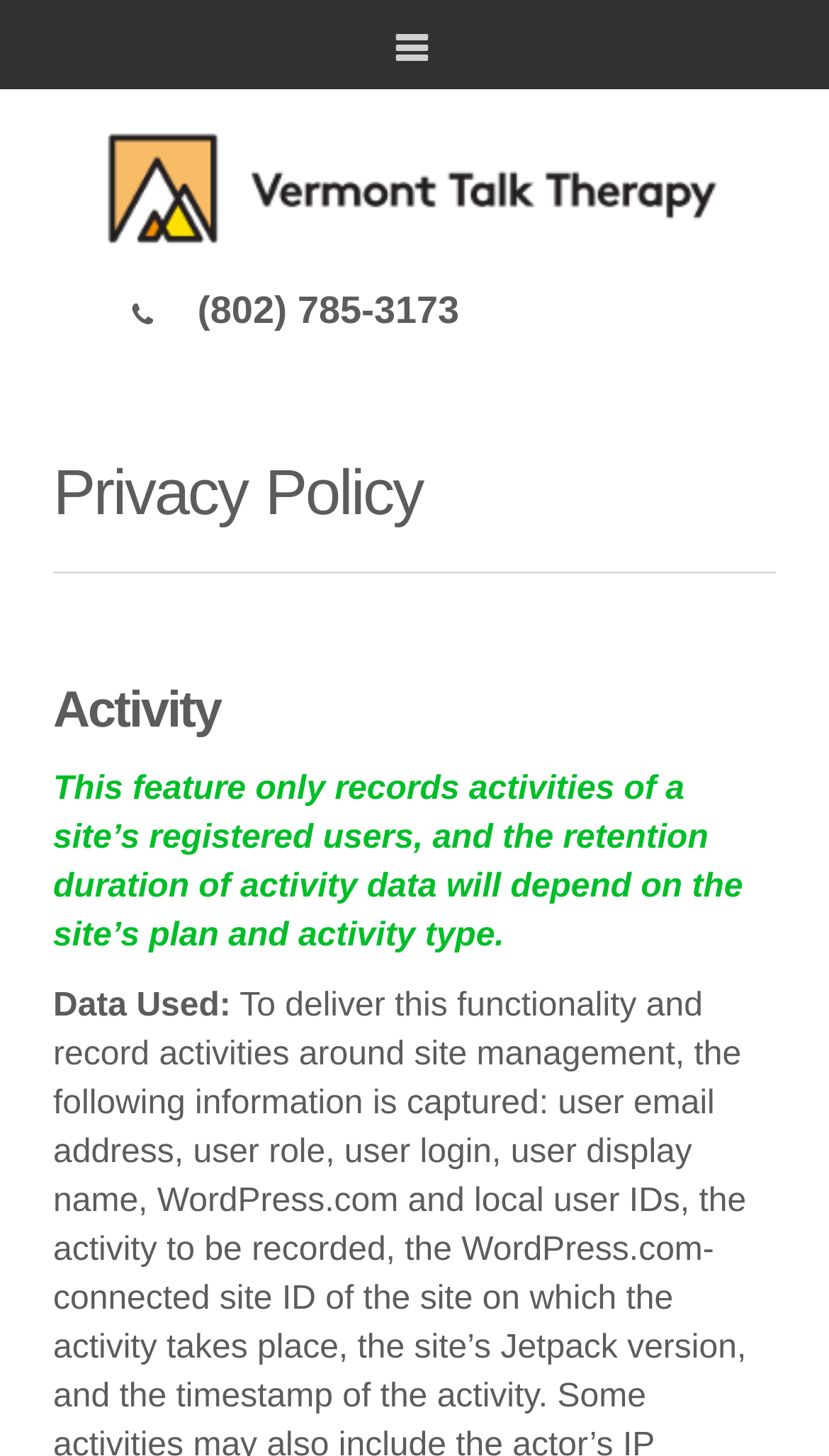Provide the bounding box coordinates of the HTML element described as: "alt="vermont talk therapy logo"". The bounding box coordinates should be four float numbers between 0 and 1, i.e., [left, top, right, bottom].

[0.128, 0.117, 0.872, 0.142]